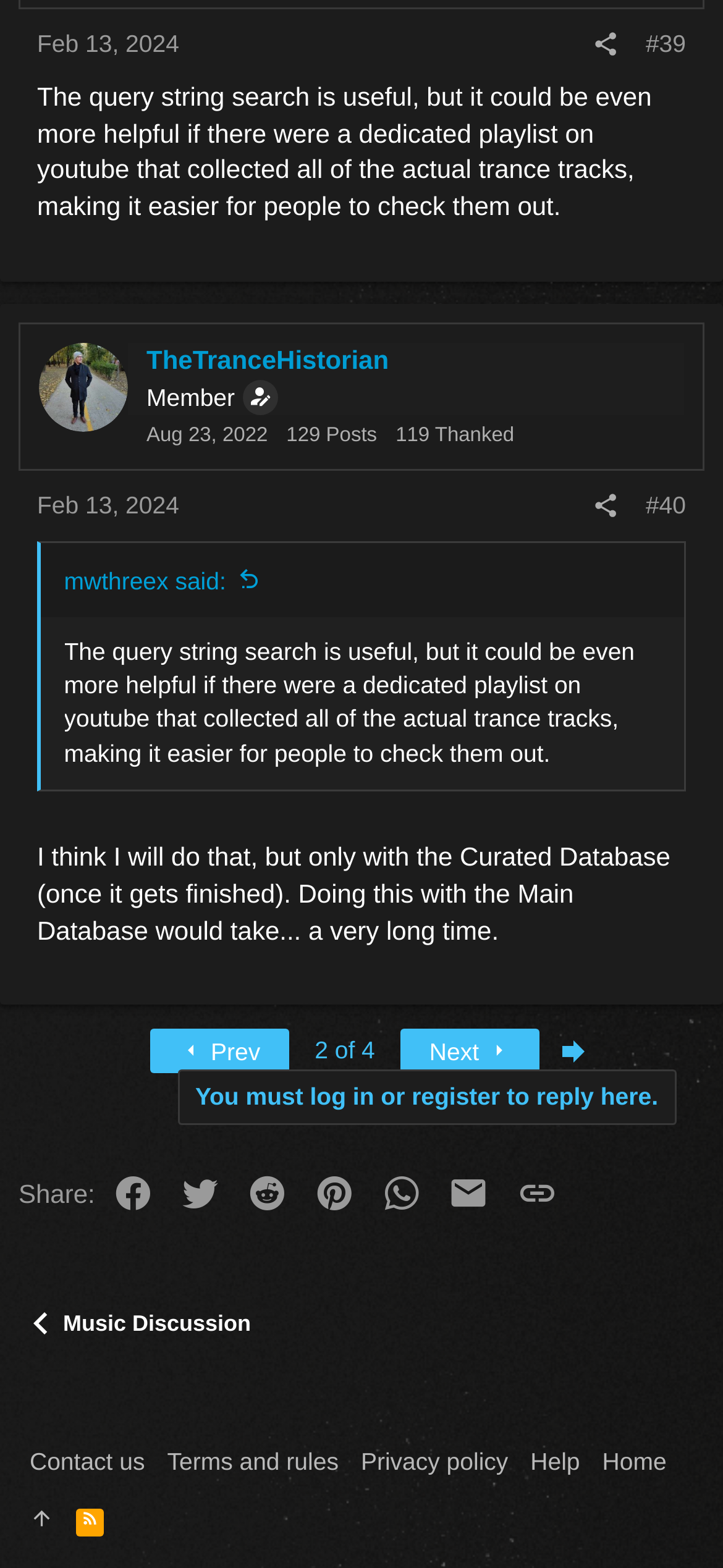What is the time of the last post in the thread?
Based on the screenshot, provide a one-word or short-phrase response.

Feb 13, 2024 at 10:22 AM